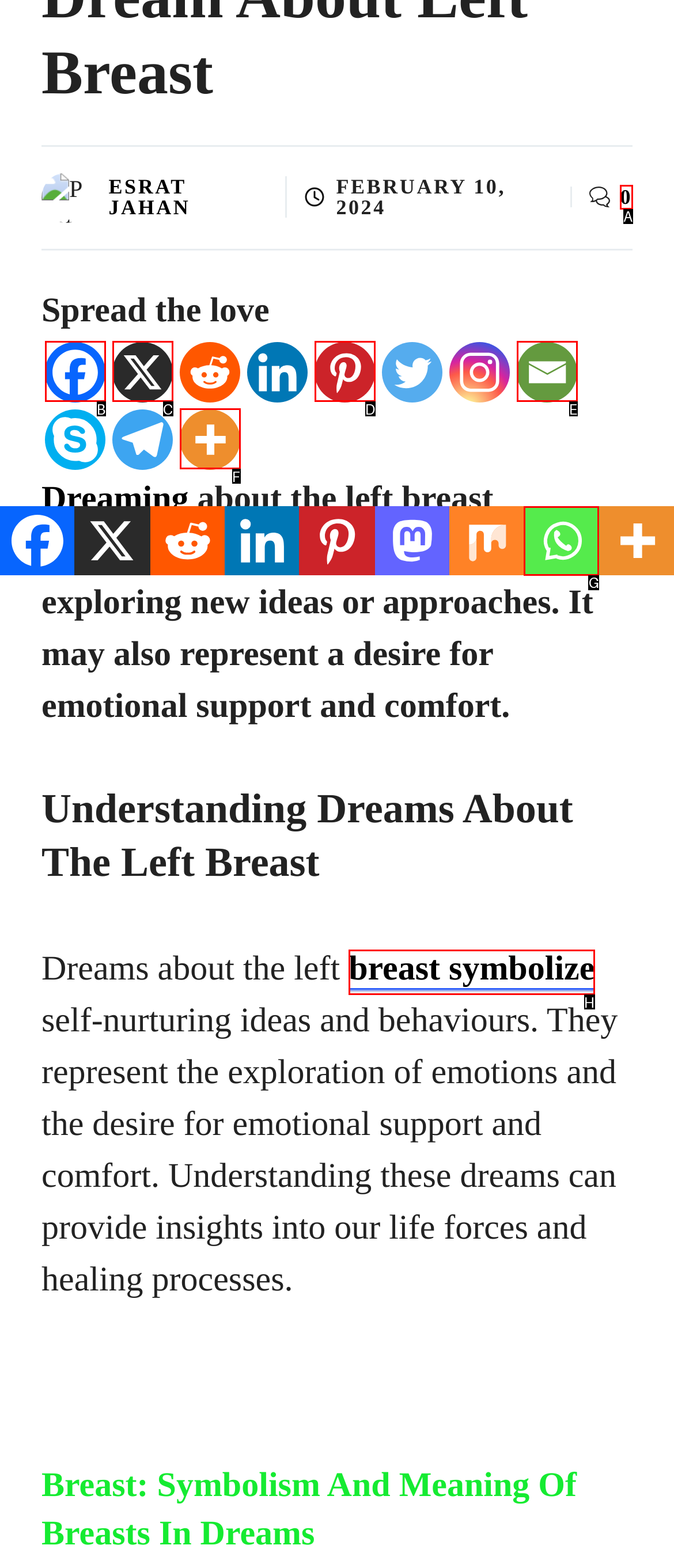Given the description: title="More", identify the HTML element that corresponds to it. Respond with the letter of the correct option.

F